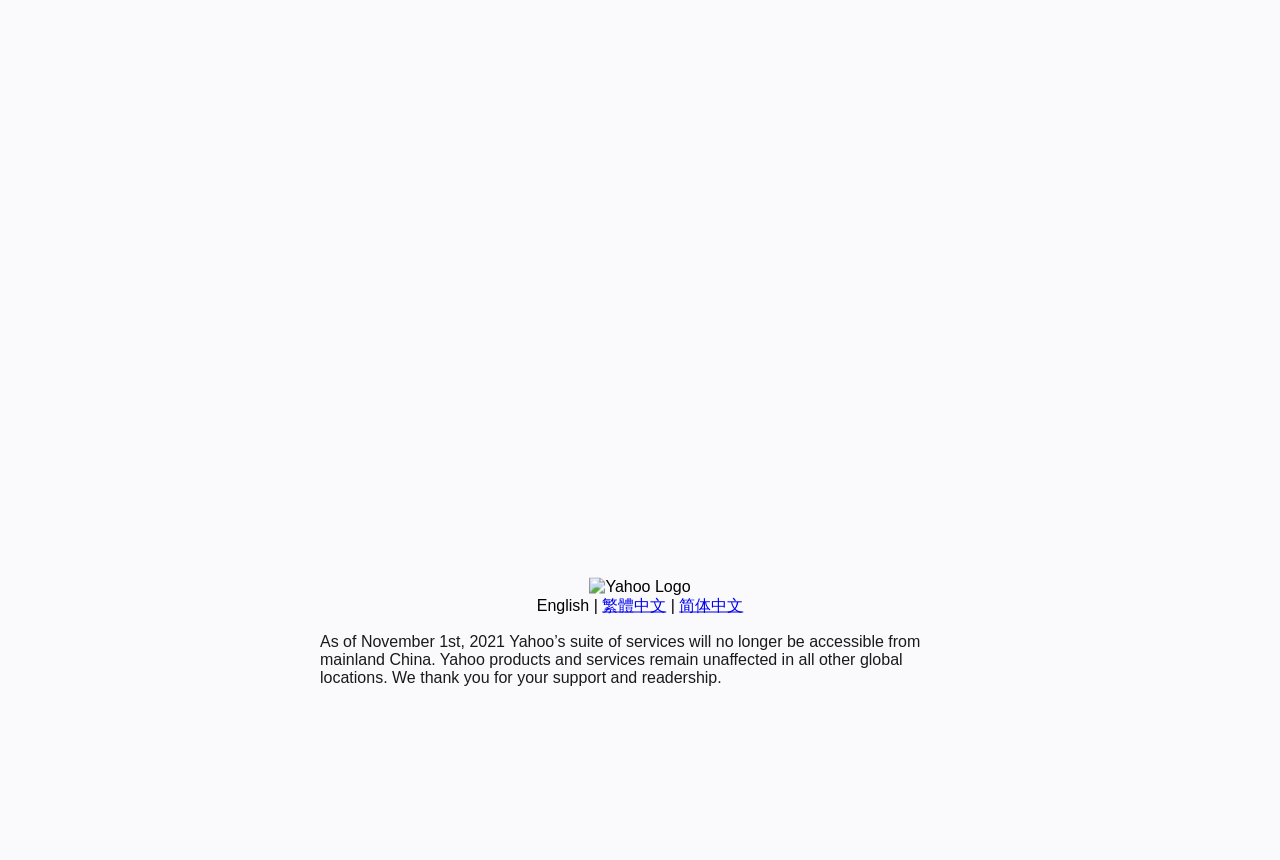Given the webpage screenshot, identify the bounding box of the UI element that matches this description: "繁體中文".

[0.47, 0.694, 0.52, 0.713]